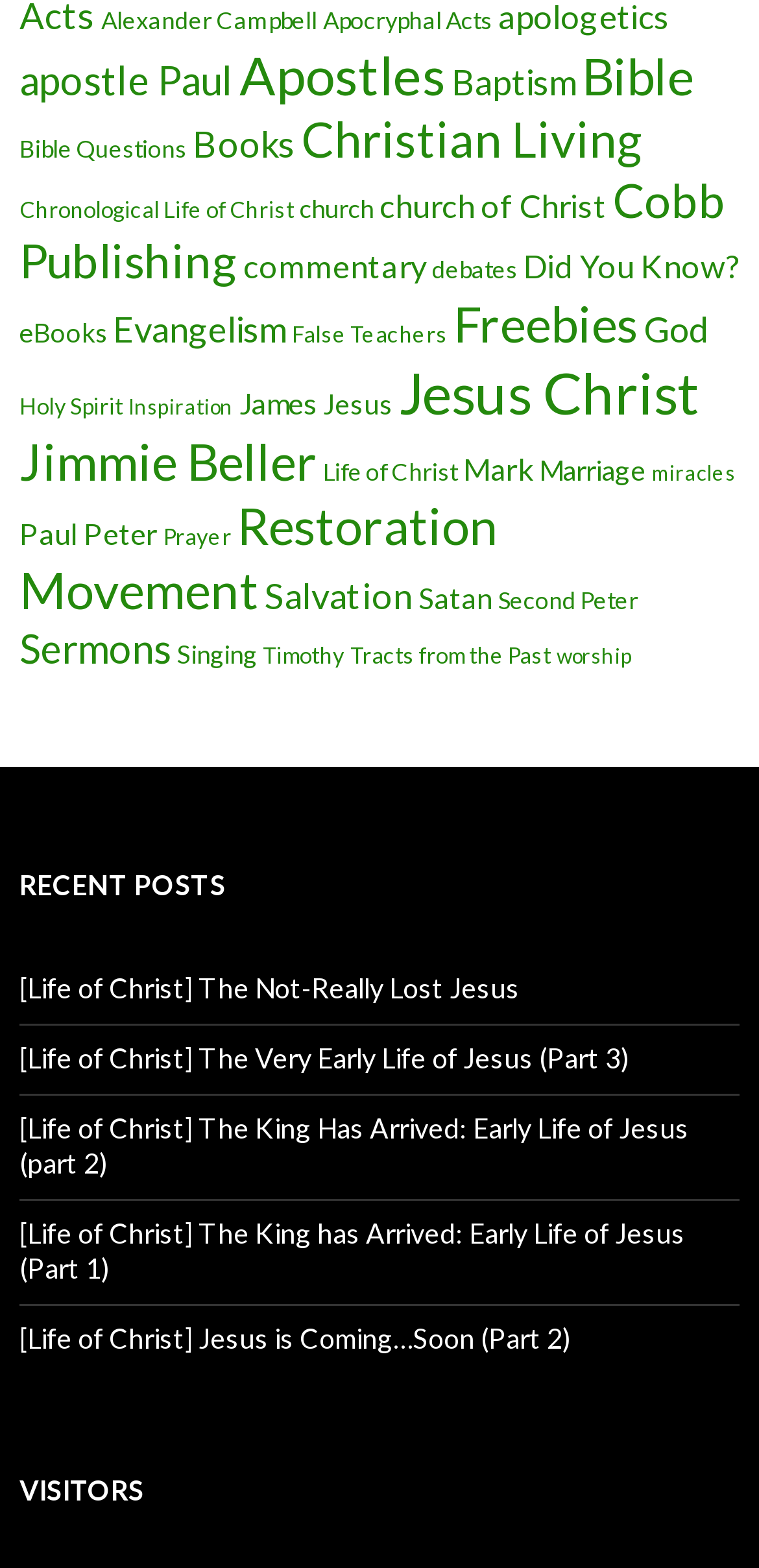Could you find the bounding box coordinates of the clickable area to complete this instruction: "Learn about the life of Jesus Christ"?

[0.526, 0.228, 0.921, 0.272]